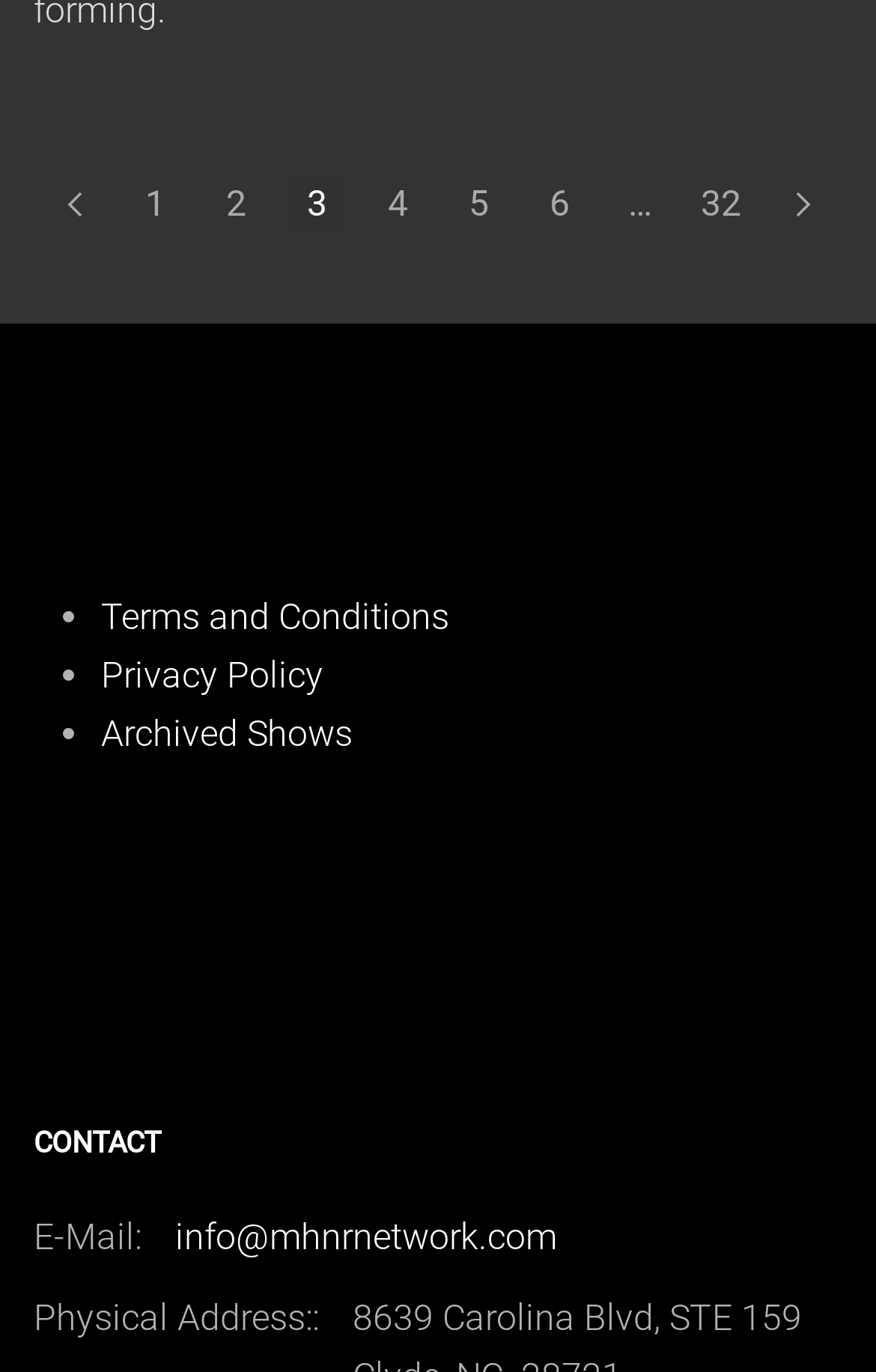Pinpoint the bounding box coordinates of the element that must be clicked to accomplish the following instruction: "Visit juicedb.com". The coordinates should be in the format of four float numbers between 0 and 1, i.e., [left, top, right, bottom].

None